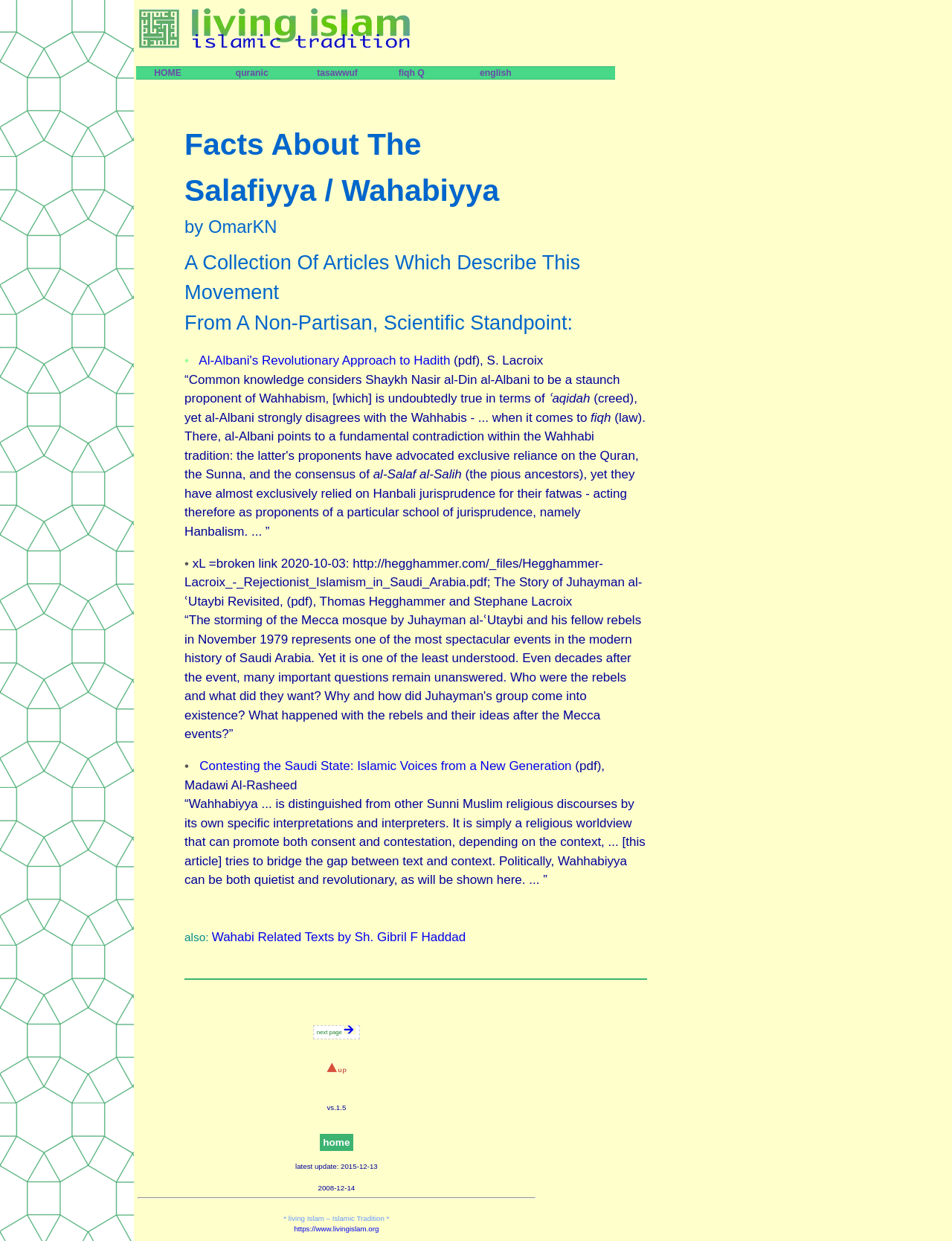Indicate the bounding box coordinates of the element that must be clicked to execute the instruction: "view the article Al-Albani's Revolutionary Approach to Hadith". The coordinates should be given as four float numbers between 0 and 1, i.e., [left, top, right, bottom].

[0.209, 0.285, 0.473, 0.296]